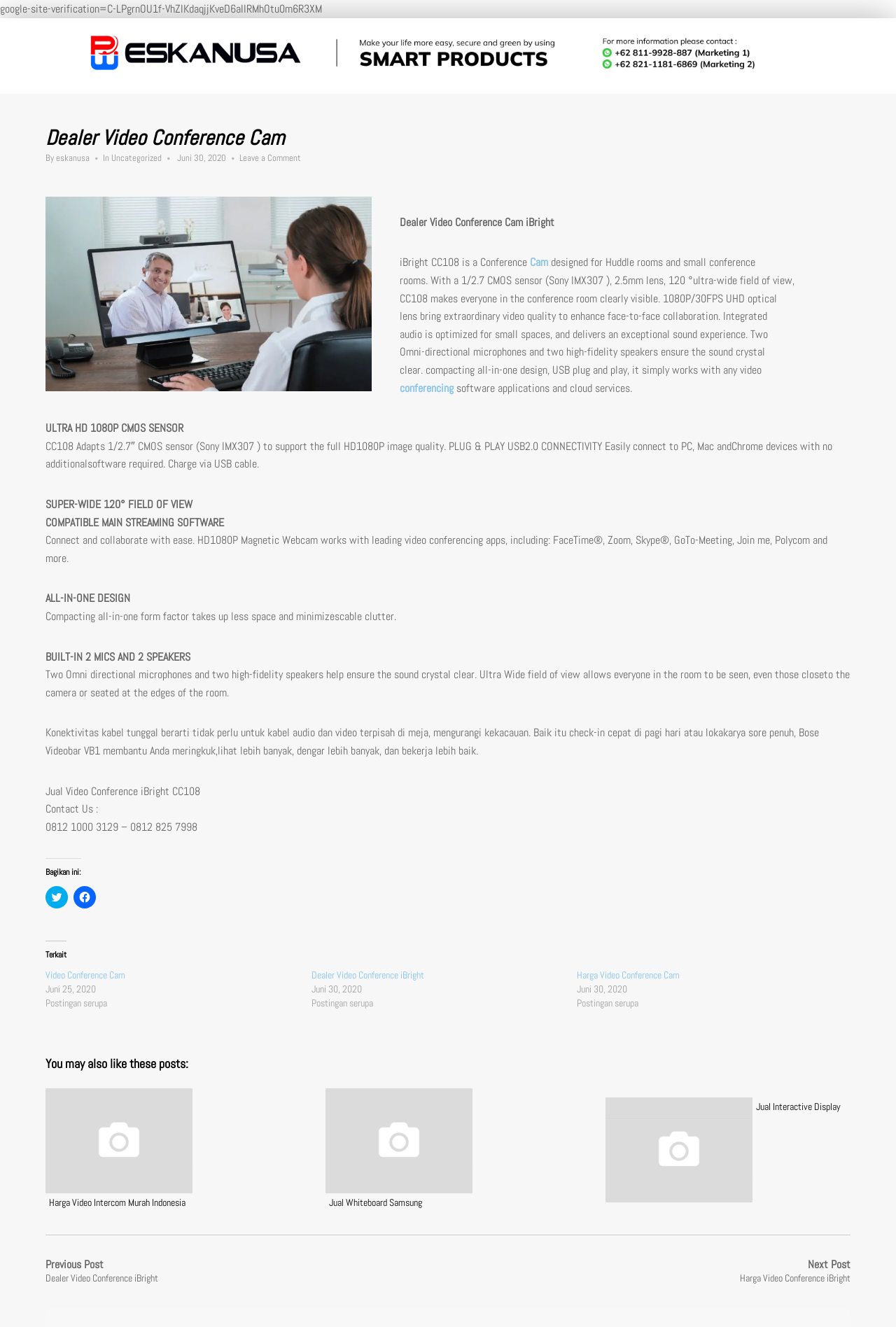How many microphones and speakers does the camera have?
Please answer the question with as much detail as possible using the screenshot.

The webpage mentions that the camera has two Omni-directional microphones and two high-fidelity speakers, which help ensure the sound is crystal clear.